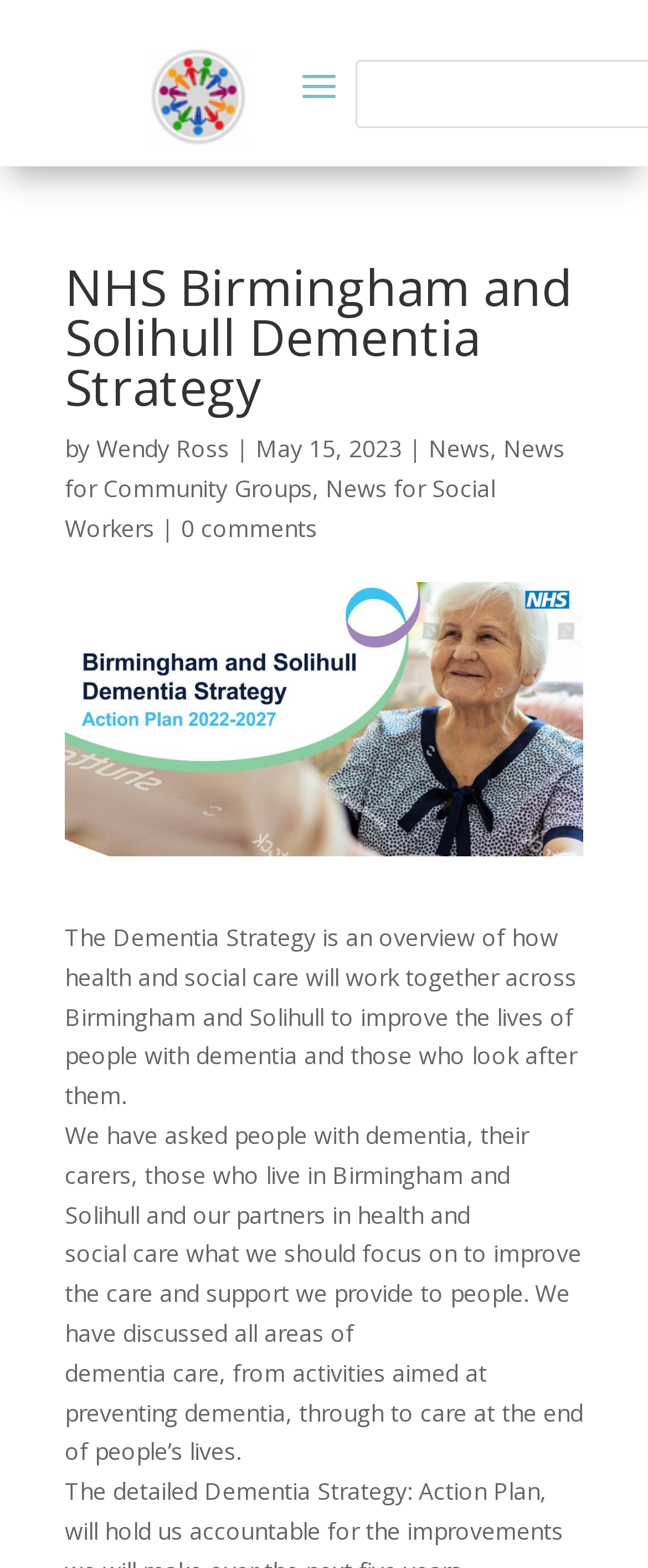Identify the bounding box of the UI component described as: "News".

[0.662, 0.276, 0.756, 0.296]